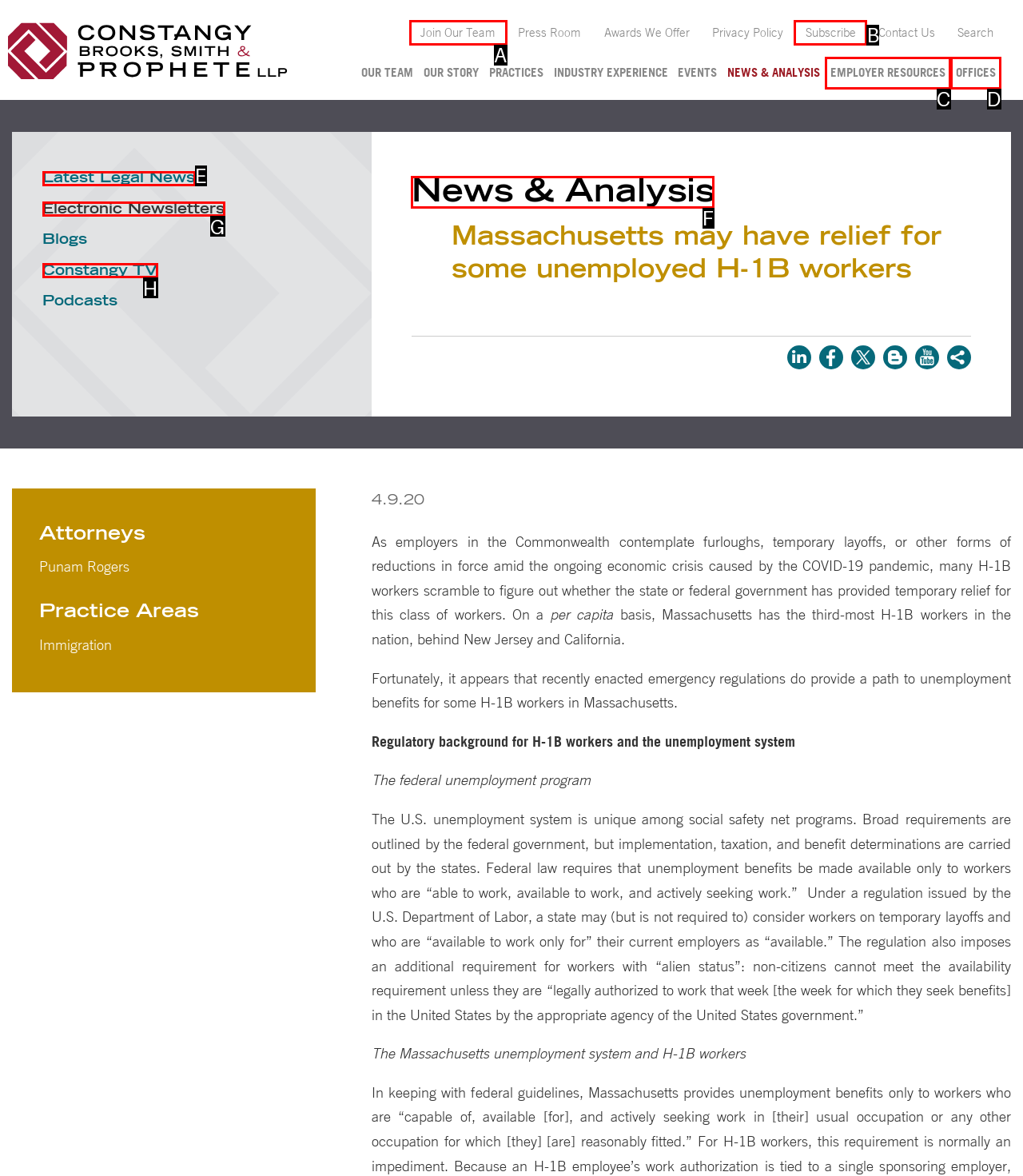Select the letter of the UI element that matches this task: Read the 'News & Analysis' section
Provide the answer as the letter of the correct choice.

F